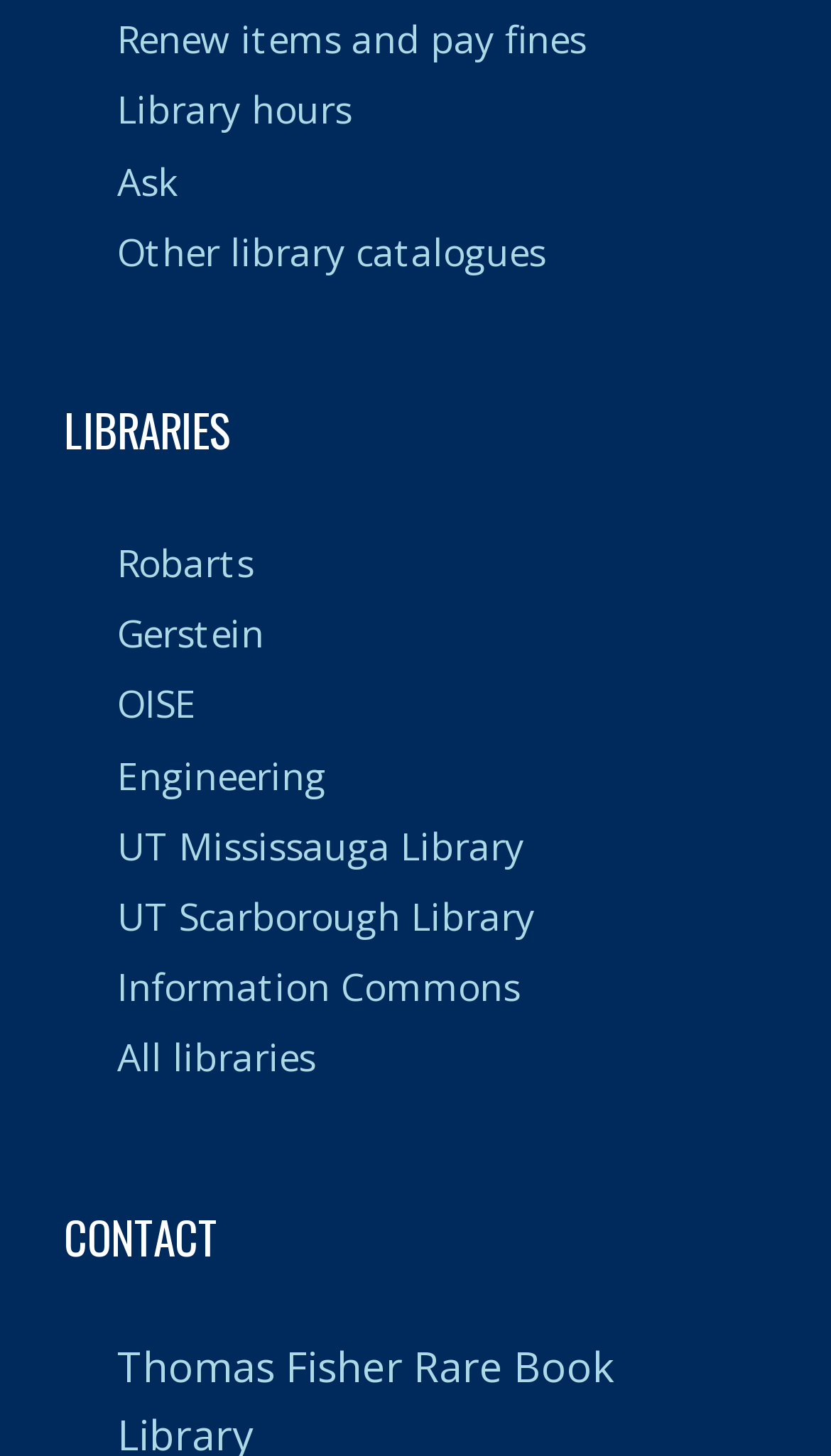Locate the bounding box coordinates of the clickable element to fulfill the following instruction: "Ask a question". Provide the coordinates as four float numbers between 0 and 1 in the format [left, top, right, bottom].

[0.141, 0.106, 0.215, 0.141]